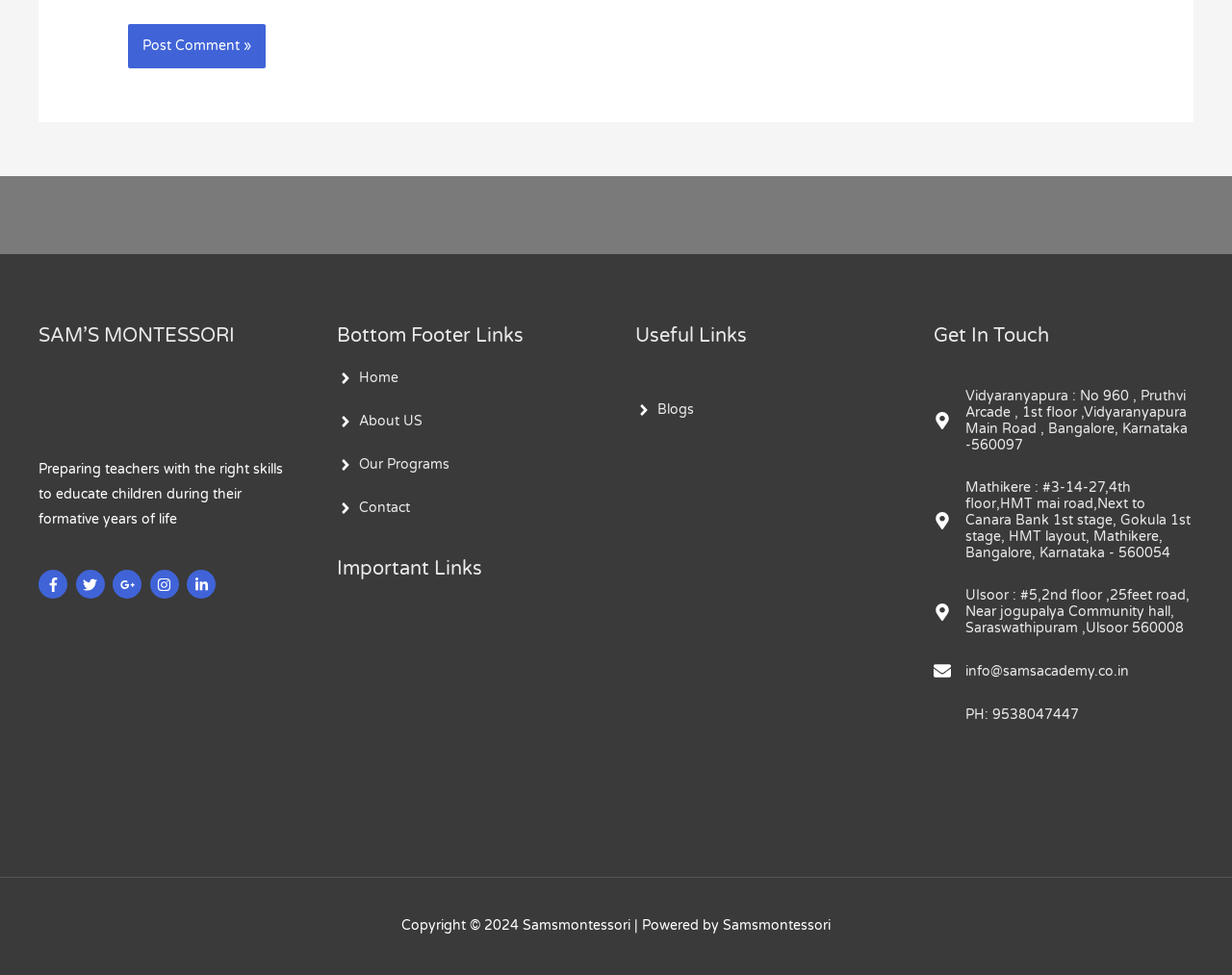What is the email address of the academy?
Offer a detailed and exhaustive answer to the question.

The email address of the academy can be inferred from the link element with the text 'envelope' and the StaticText element with the email address located at the bottom of the webpage.